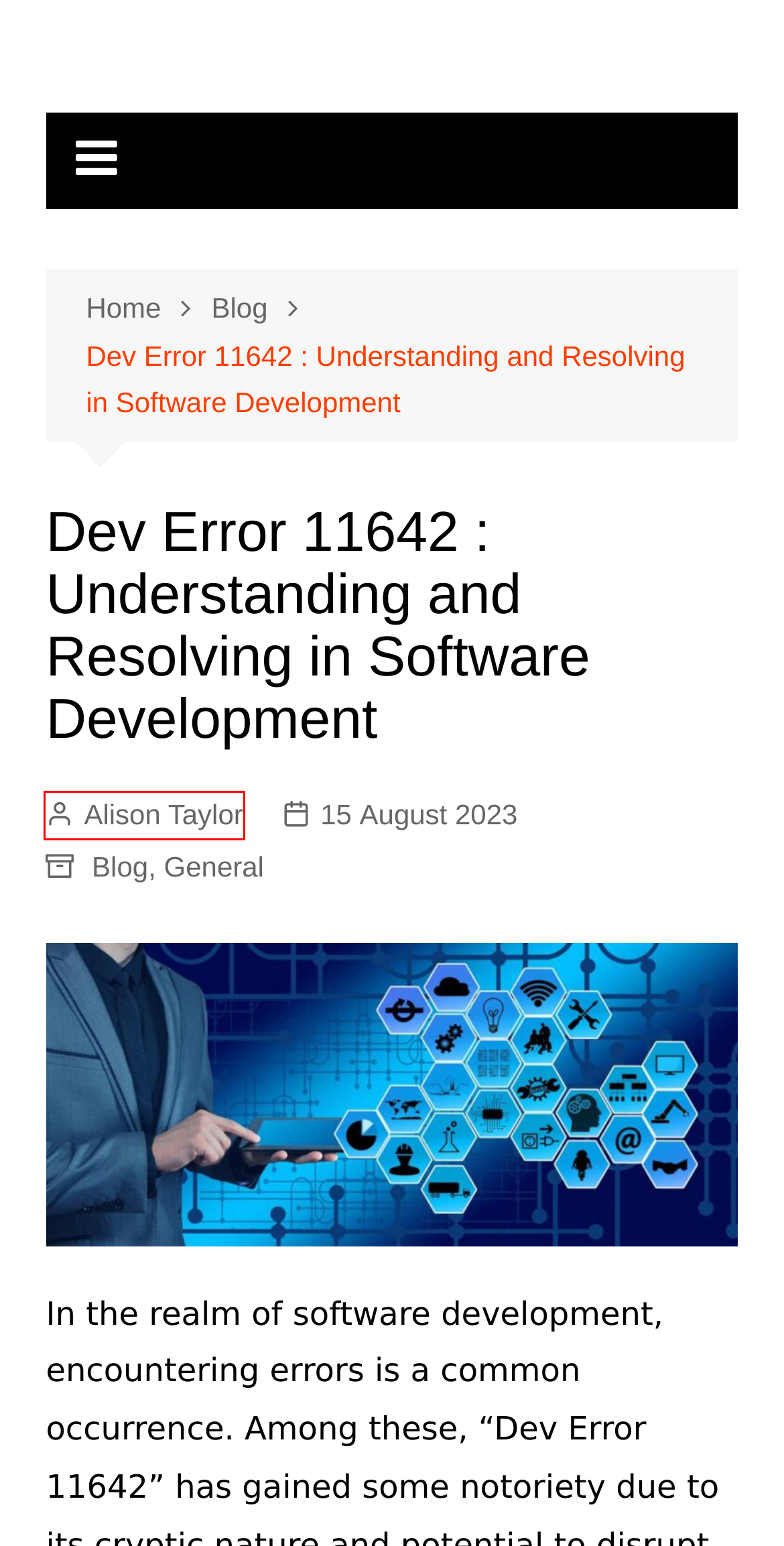You are provided with a screenshot of a webpage highlighting a UI element with a red bounding box. Choose the most suitable webpage description that matches the new page after clicking the element in the bounding box. Here are the candidates:
A. Alison Taylor, Author at Kontkonkord
B. Kontkonkord - Top SEO Leading Agency
C. Newberry College Stabbing - Kontkonkord
D. Blog Archives - Kontkonkord
E. Dev Error 11642 Archives - Kontkonkord
F. One Stop Solution For WordPress Themes, Plugins & Services
G. Diablo 4 Error Code 7: Unraveling the Glitch that Haunts Sanctuary - Kontkonkord
H. General Archives - Kontkonkord

A